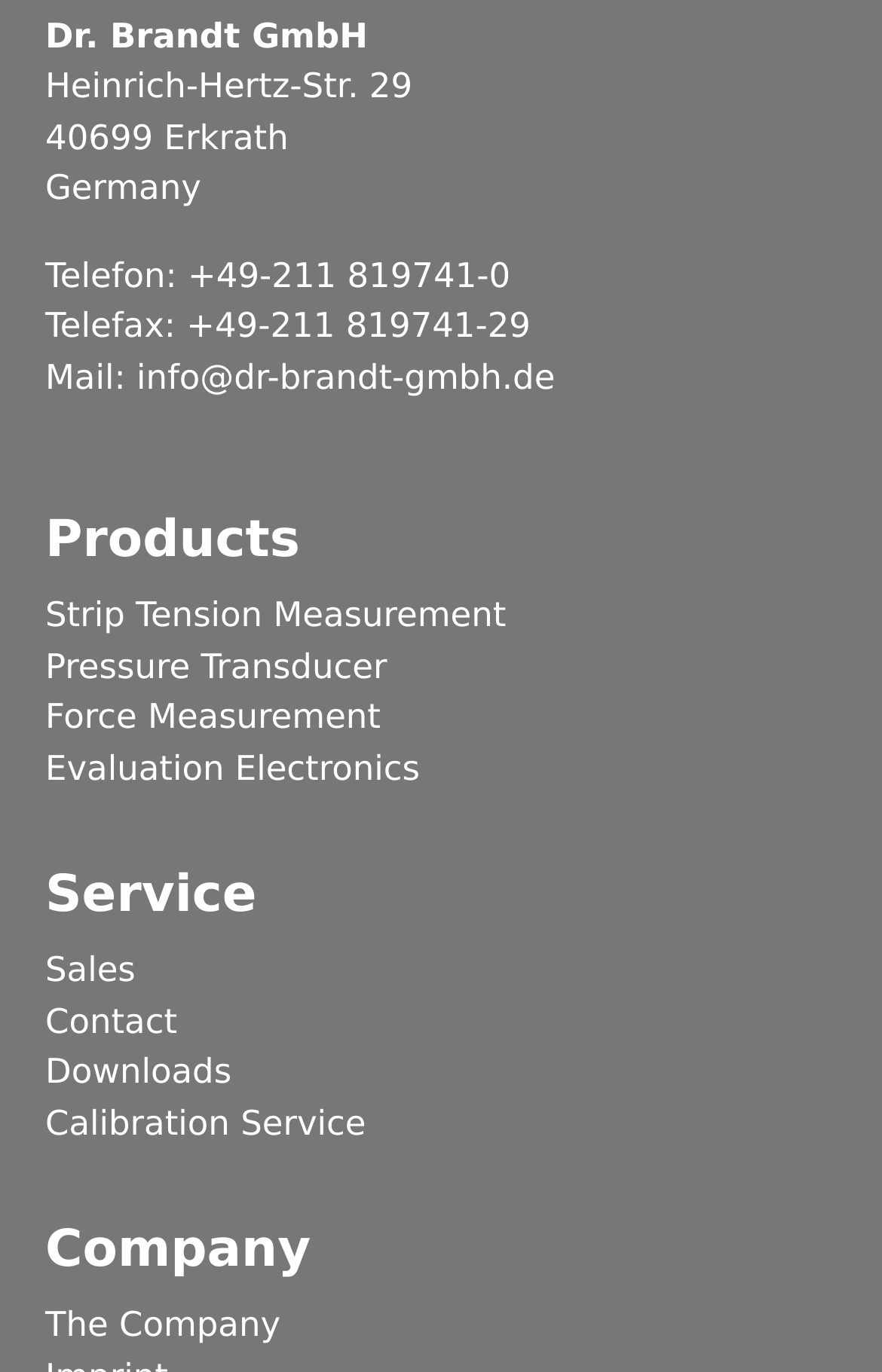Determine the bounding box coordinates of the clickable element to achieve the following action: 'Get in touch via email'. Provide the coordinates as four float values between 0 and 1, formatted as [left, top, right, bottom].

[0.142, 0.26, 0.629, 0.289]